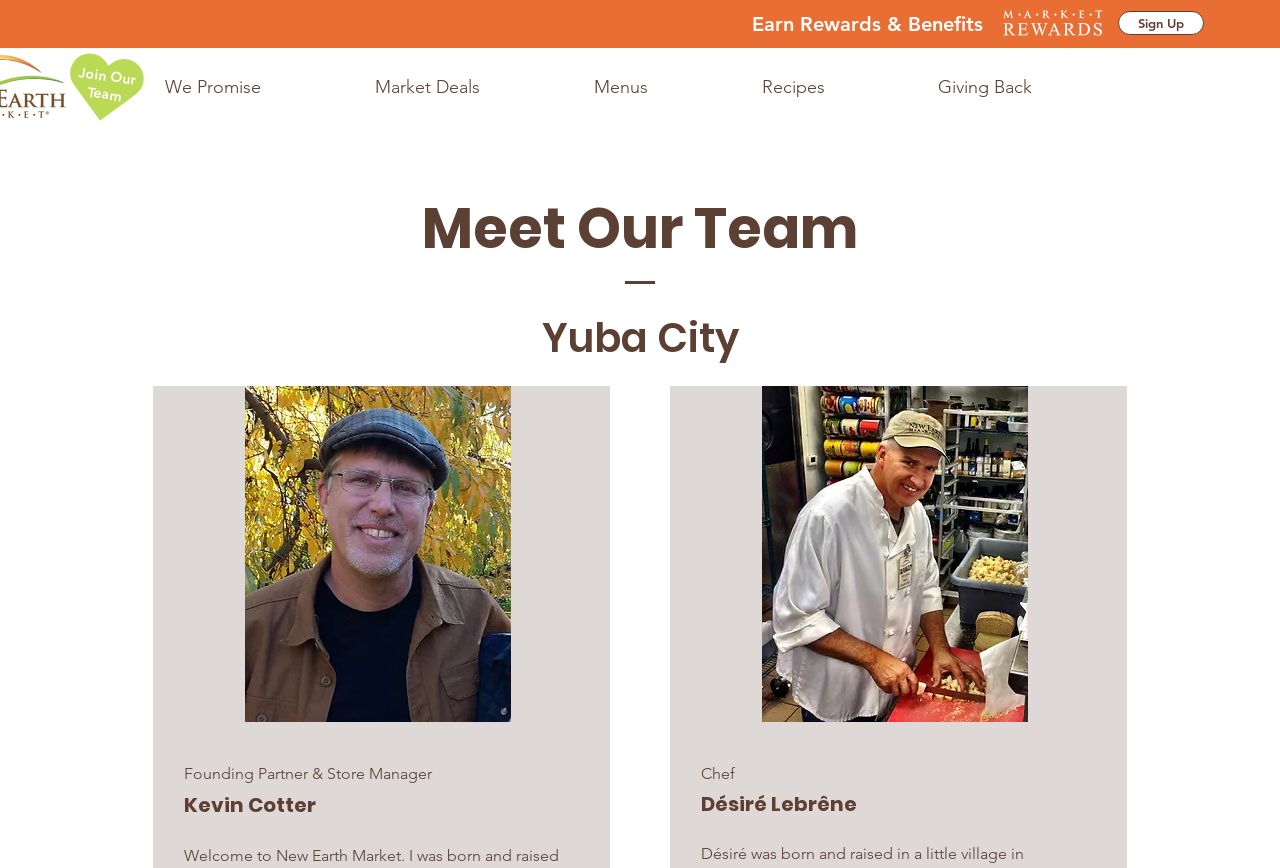Please provide a one-word or phrase answer to the question: 
What is the profession of Désiré Lebrêne?

Chef